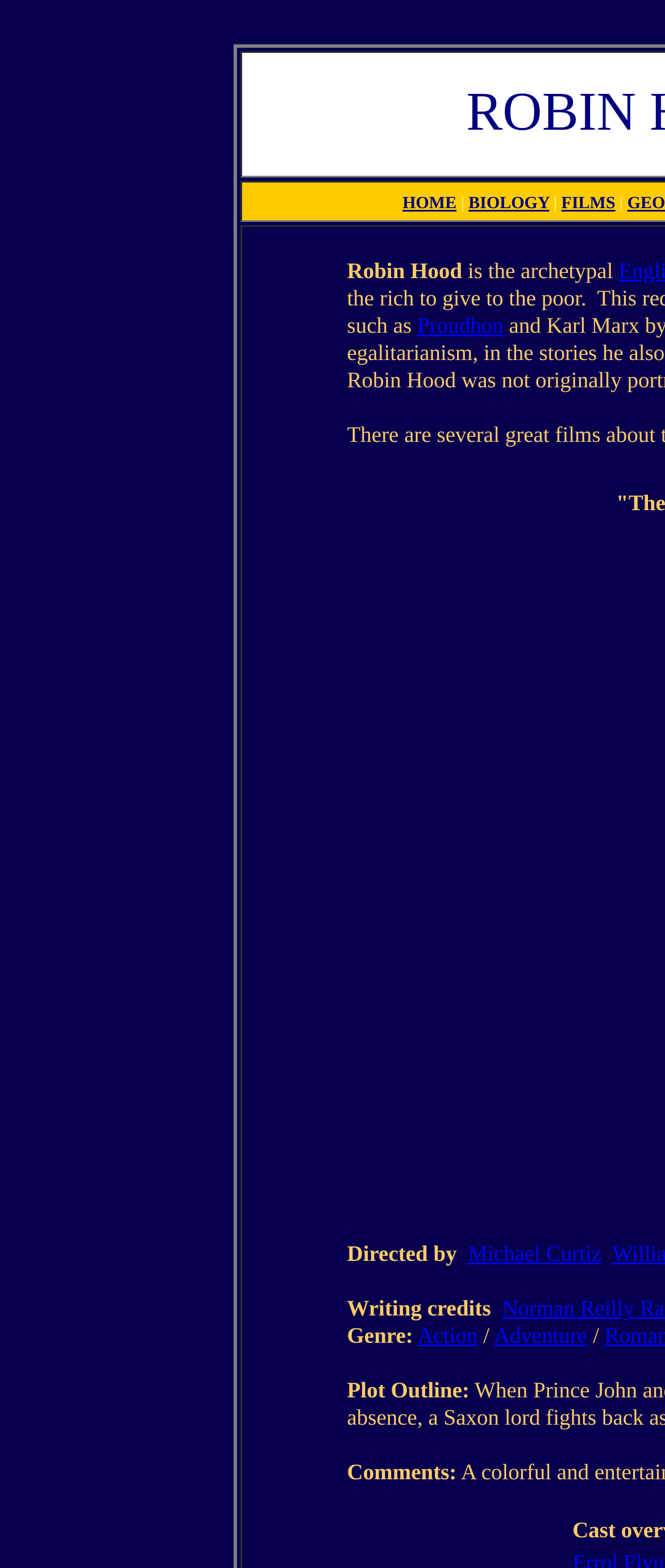Specify the bounding box coordinates of the area that needs to be clicked to achieve the following instruction: "view Michael Curtiz's profile".

[0.704, 0.791, 0.904, 0.807]